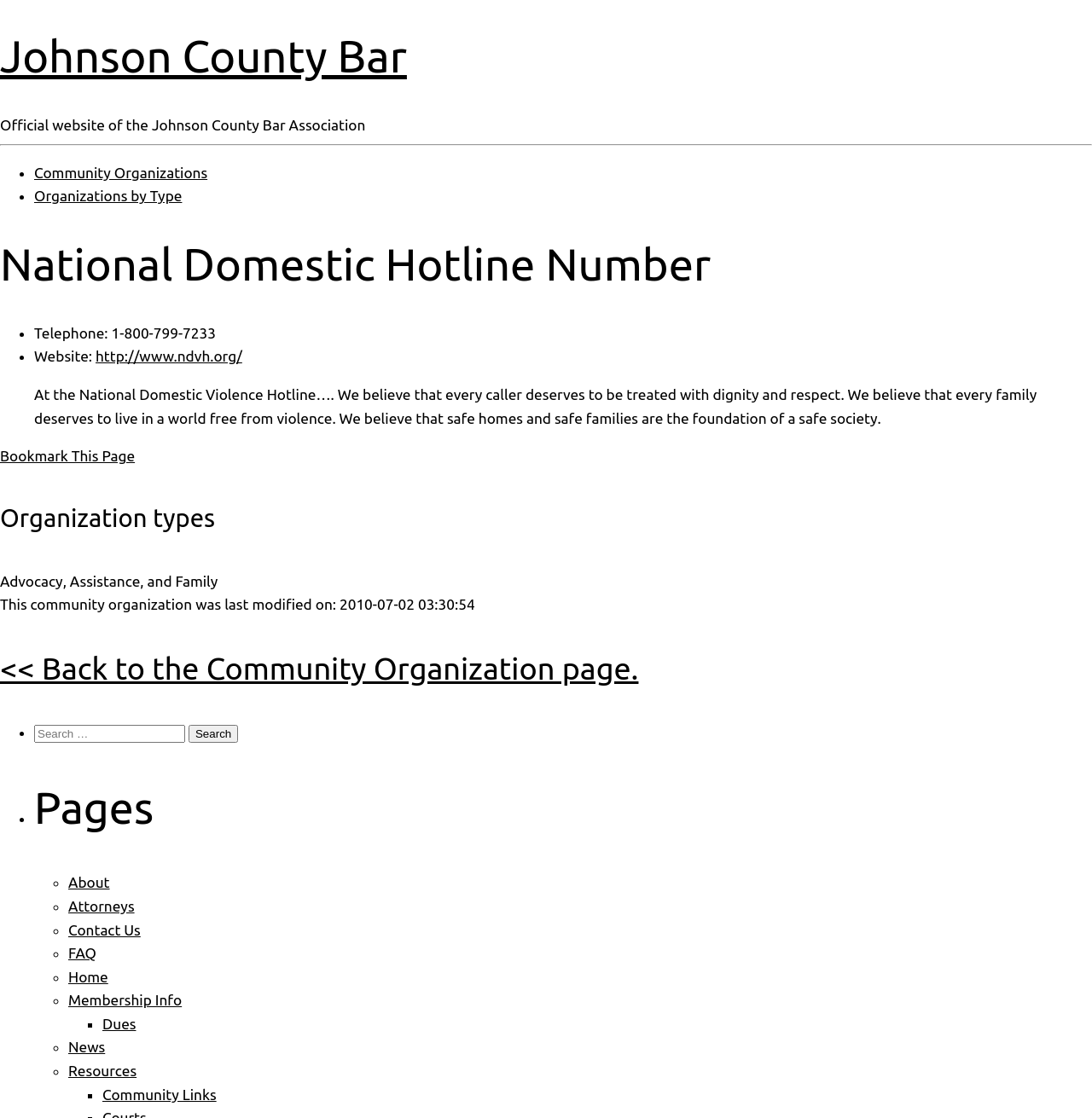Can you find the bounding box coordinates for the UI element given this description: "Resources"? Provide the coordinates as four float numbers between 0 and 1: [left, top, right, bottom].

[0.062, 0.95, 0.125, 0.965]